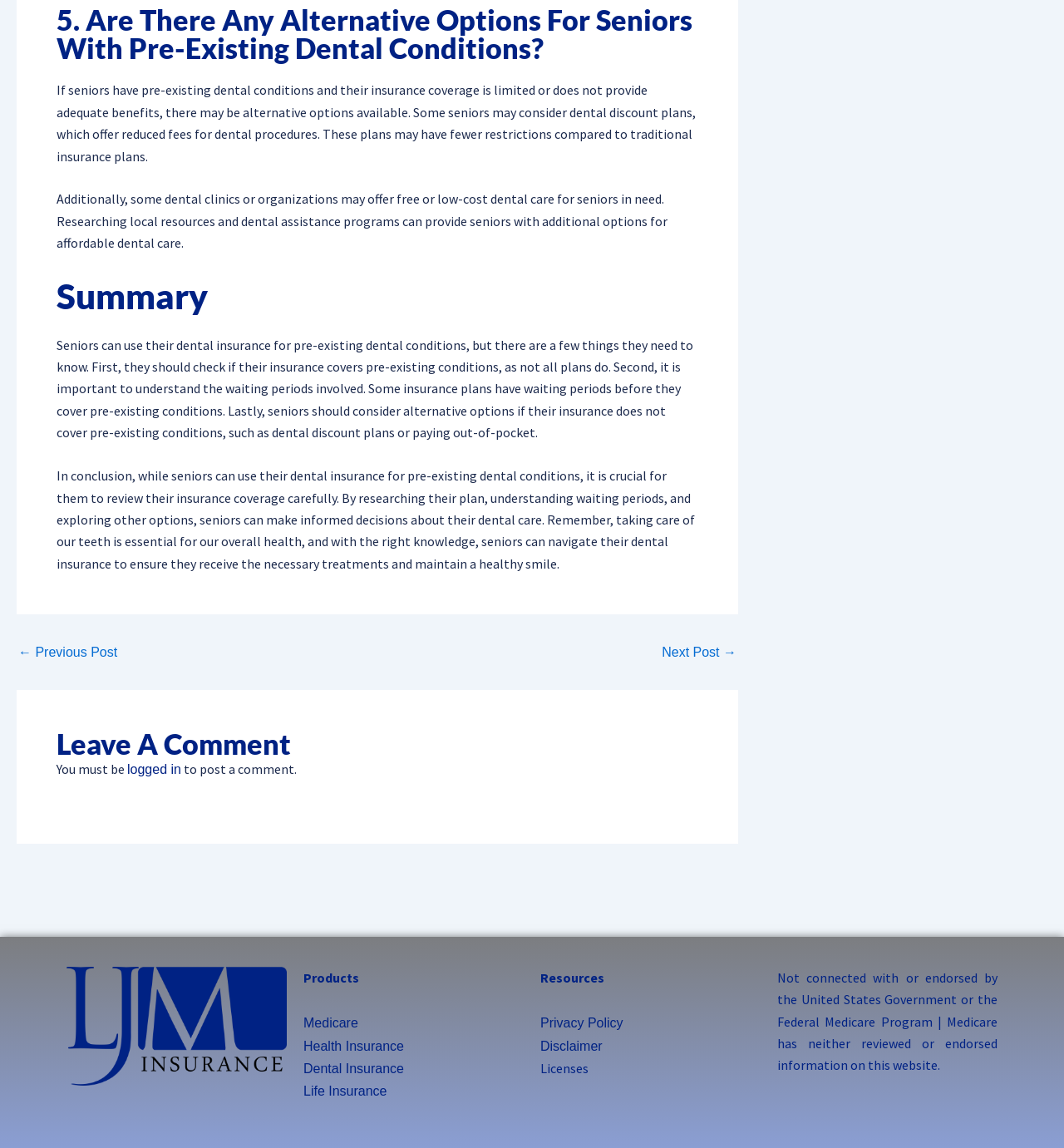Pinpoint the bounding box coordinates for the area that should be clicked to perform the following instruction: "Click on 'Next Post →'".

[0.622, 0.563, 0.692, 0.574]